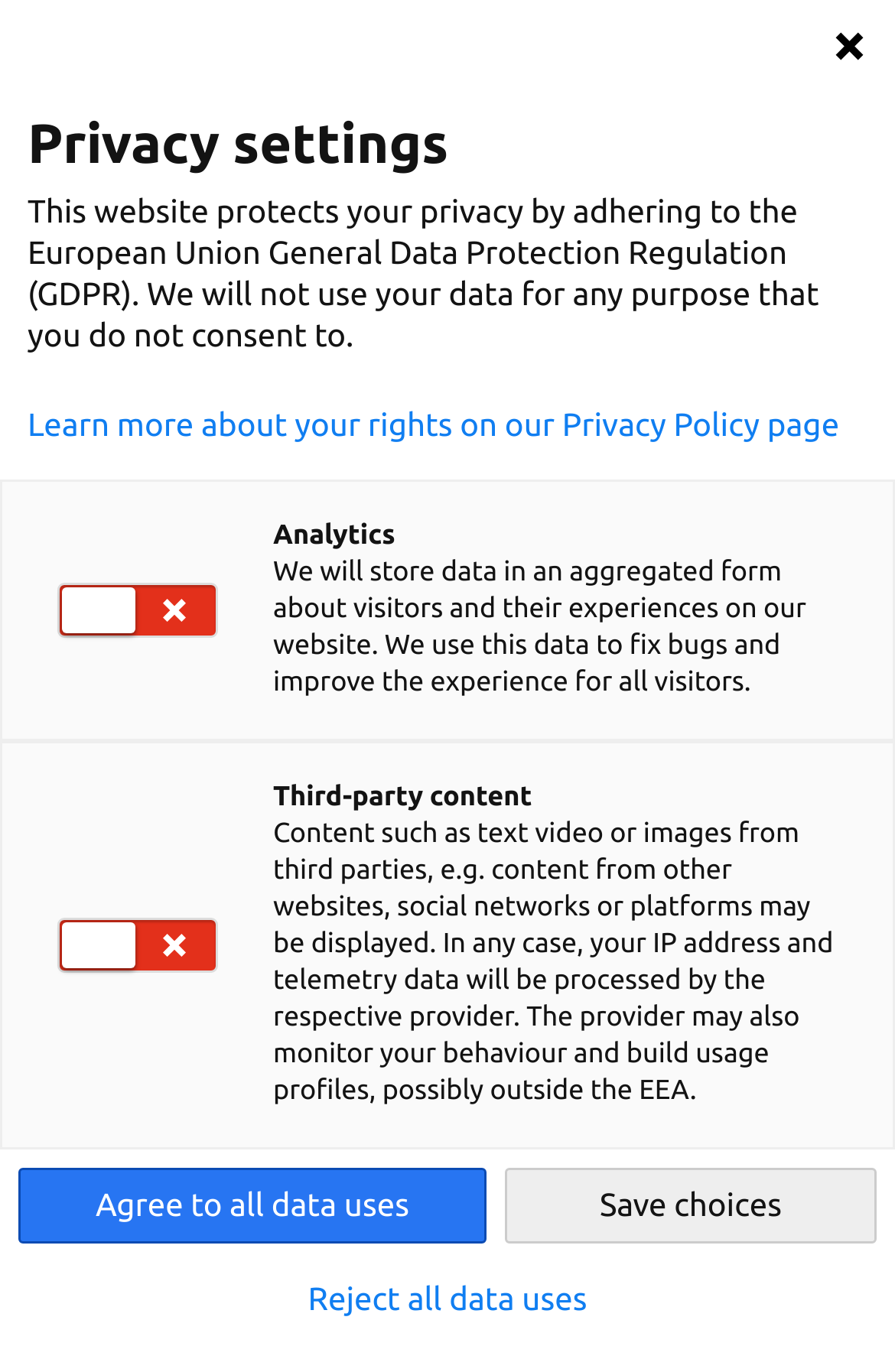Illustrate the webpage thoroughly, mentioning all important details.

The webpage is titled "Business Scouts for Development" and has a prominent heading with the same title at the top center of the page. Below the heading, there is a figure containing an image that takes up a significant portion of the page's width. 

To the left of the image, there is a block of text that describes the organization's activities, stating that they promote collaboration between the private sector, development institutions, and partner countries, resulting in mutual benefits.

On the top right corner of the page, there is a small image. Below it, there is a section dedicated to the newsletter, with a heading "Newsletter" and a brief description of staying connected with the latest happenings in the Indo-German business community. A "Subscribe" link is provided below the description.

On the bottom left corner of the page, there is a section titled "Privacy settings" with a heading and a brief description of the website's adherence to the European Union General Data Protection Regulation (GDPR). A link to the Privacy Policy page is provided below the description.

Below the privacy settings section, there is a table with three sections: "Analytics", "Third-party content", and an unnamed section. The "Analytics" section has a heading and a description of how the website stores data about visitors to improve their experience. The "Third-party content" section has a heading and a description of how content from third parties may be displayed on the website, including the processing of IP addresses and telemetry data.

At the bottom of the page, there are three buttons: "Agree to all data uses", "Save choices", and "Reject all data uses", which are likely related to the privacy settings and data usage.